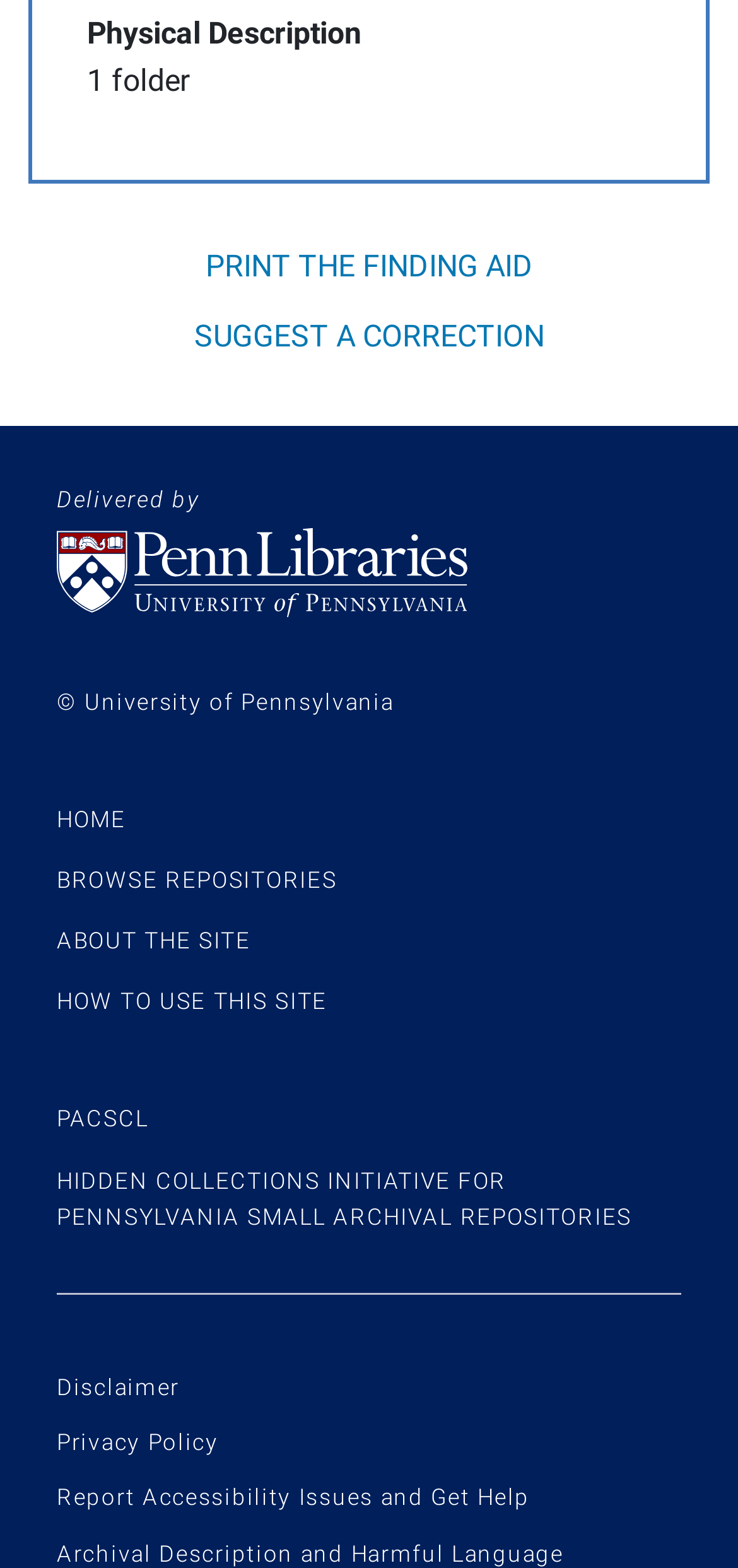Locate the bounding box coordinates of the area where you should click to accomplish the instruction: "Go to HOME".

[0.077, 0.514, 0.171, 0.531]